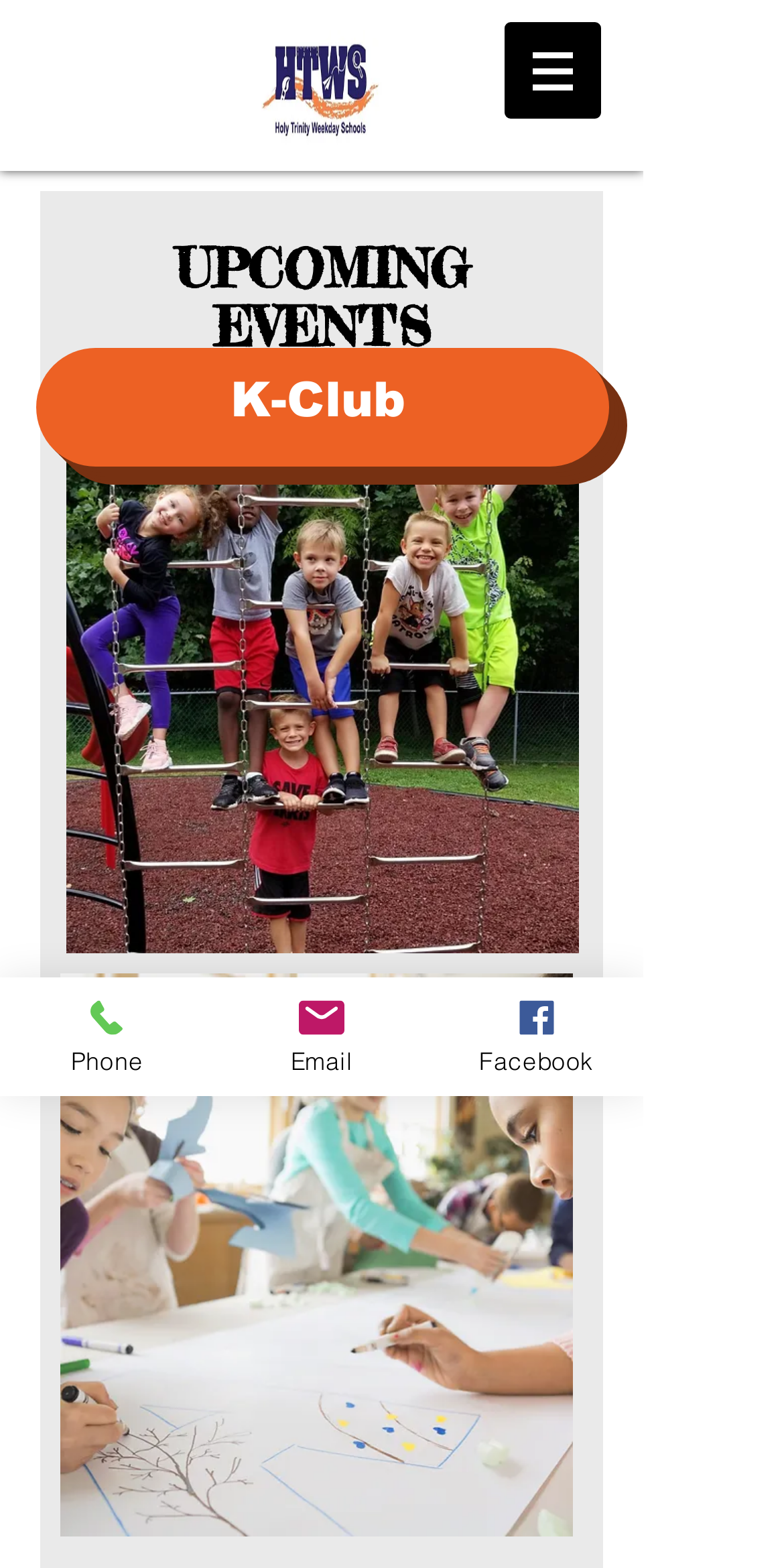What is the type of image below the heading?
Look at the screenshot and give a one-word or phrase answer.

IMG_0081[1].JPG